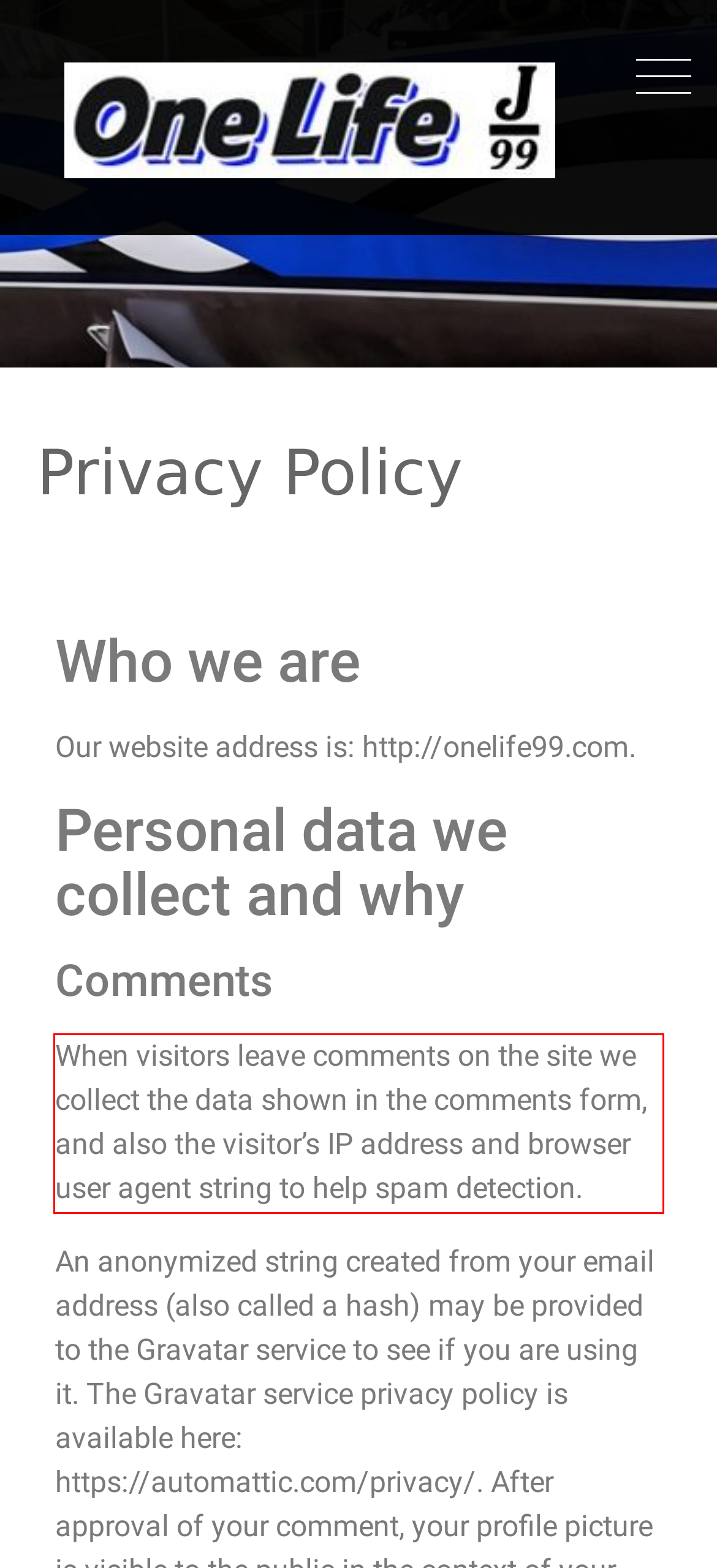Please examine the screenshot of the webpage and read the text present within the red rectangle bounding box.

When visitors leave comments on the site we collect the data shown in the comments form, and also the visitor’s IP address and browser user agent string to help spam detection.